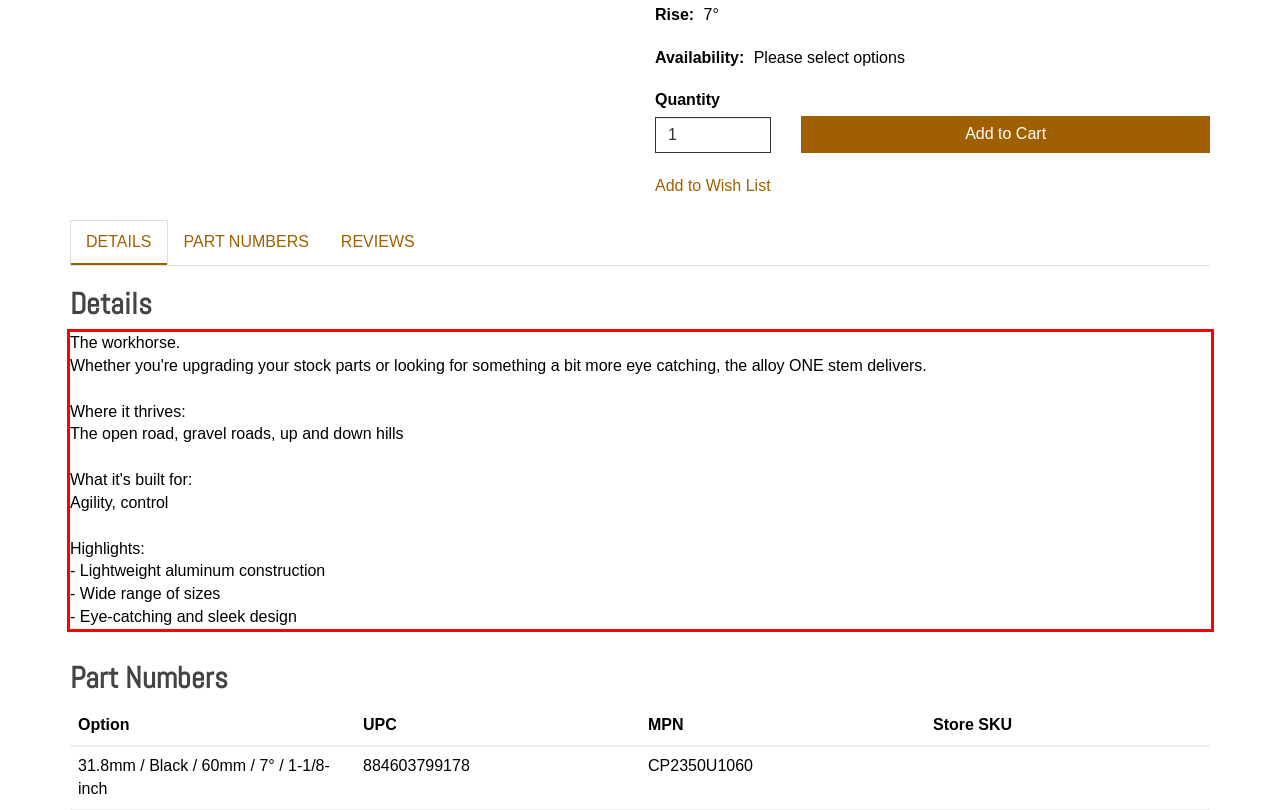You have a screenshot of a webpage with a red bounding box. Identify and extract the text content located inside the red bounding box.

The workhorse. Whether you're upgrading your stock parts or looking for something a bit more eye catching, the alloy ONE stem delivers. Where it thrives: The open road, gravel roads, up and down hills What it's built for: Agility, control Highlights: - Lightweight aluminum construction - Wide range of sizes - Eye-catching and sleek design